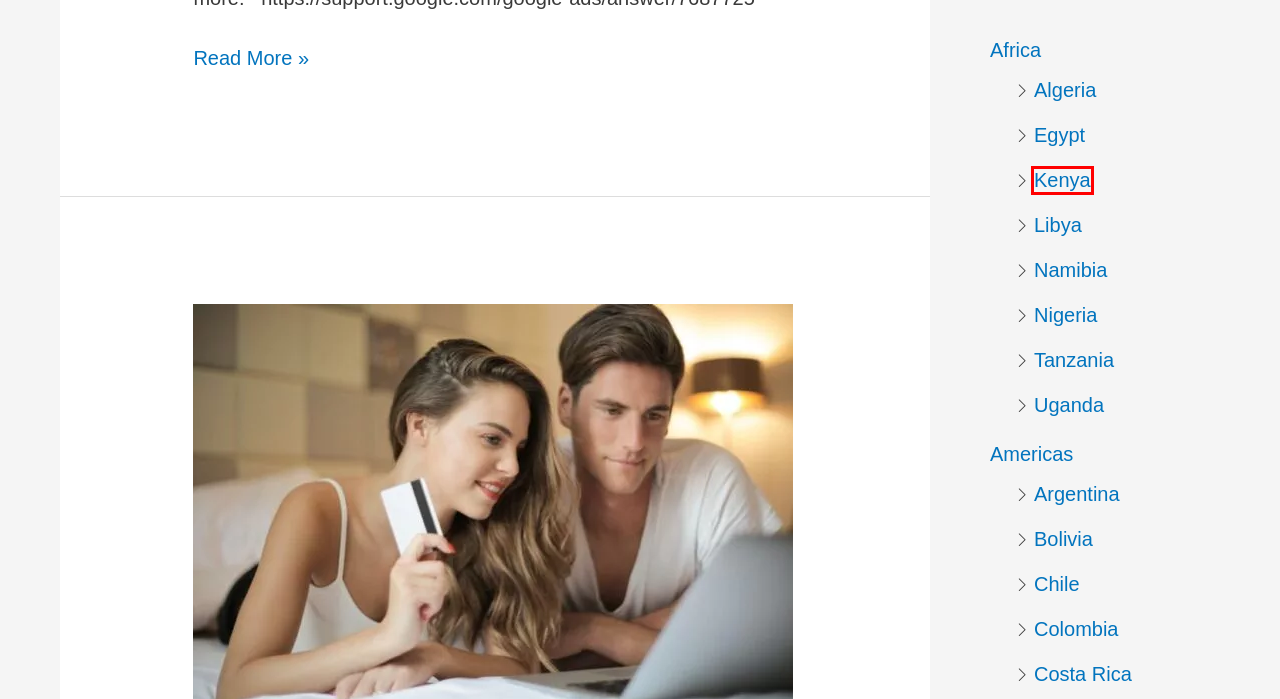Observe the screenshot of a webpage with a red bounding box around an element. Identify the webpage description that best fits the new page after the element inside the bounding box is clicked. The candidates are:
A. Costa Rica
B. Kenya
C. Uganda
D. Colombia
E. Americas
F. Libya
G. Algeria
H. Argentina

B